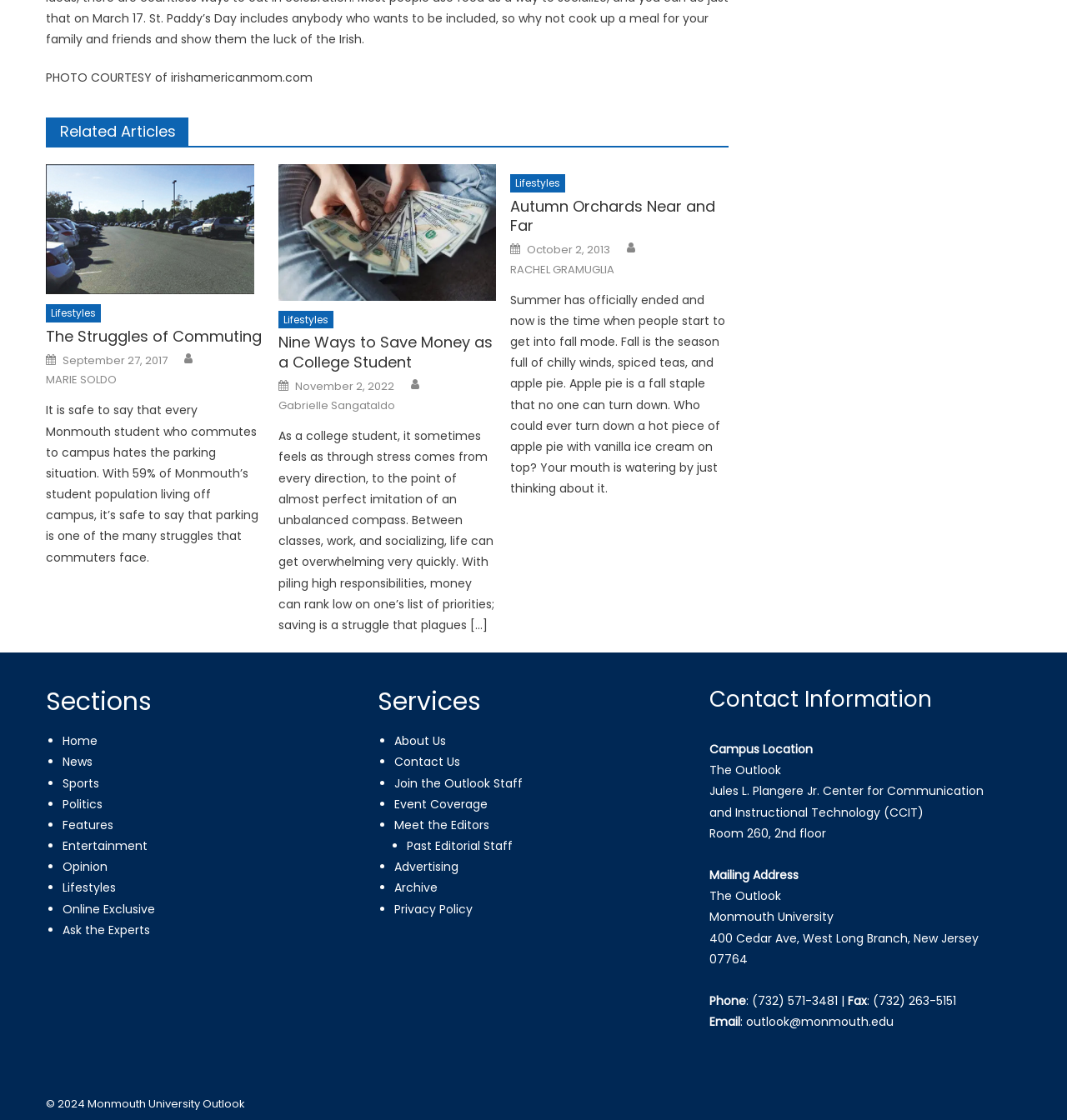What is the title of the first article?
Please craft a detailed and exhaustive response to the question.

I determined the title of the first article by looking at the heading element with the text 'The Struggles of Commuting' which is located at the top of the webpage, indicating that it is the title of the first article.